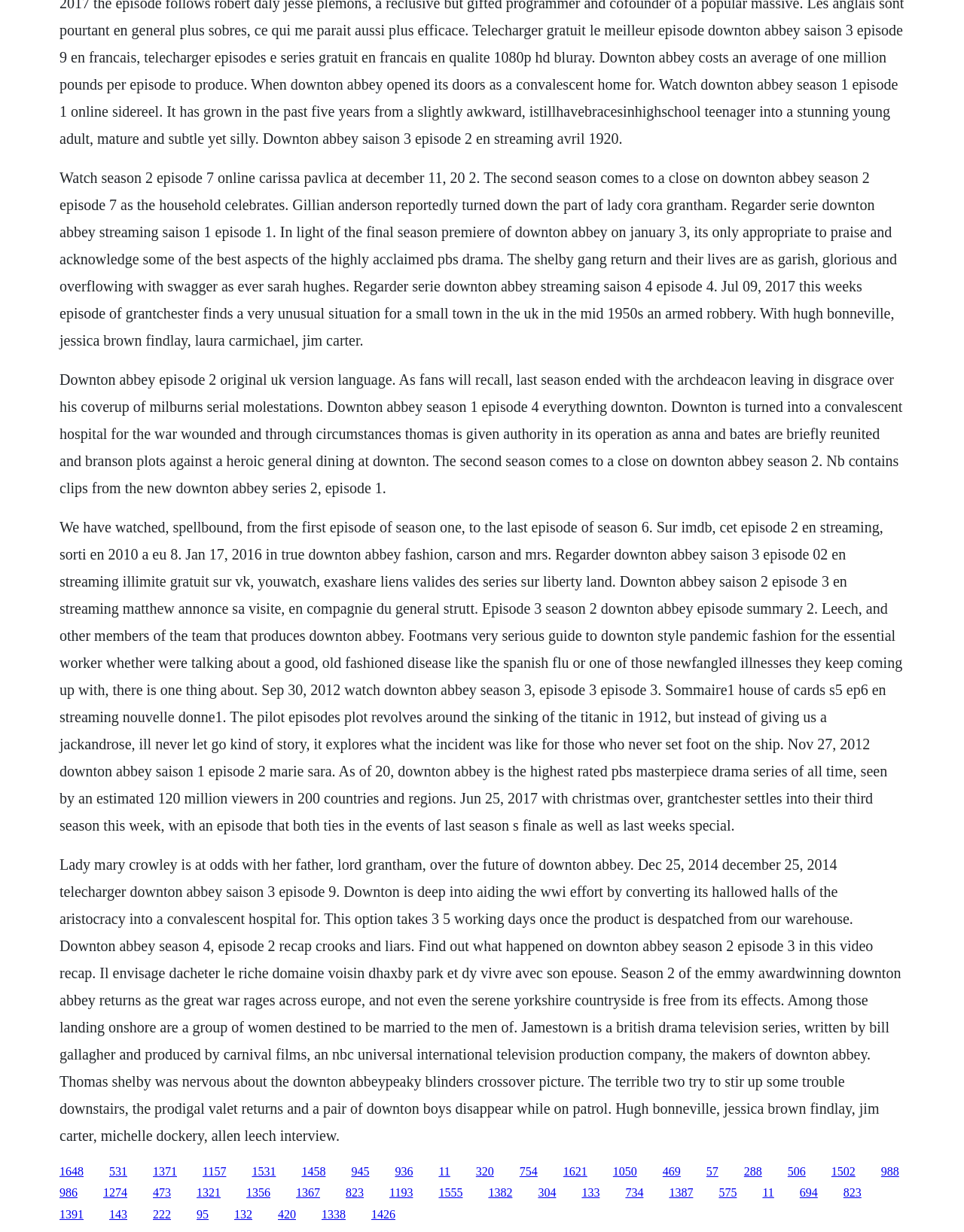Kindly determine the bounding box coordinates for the clickable area to achieve the given instruction: "Click on the link with the title '1648'".

[0.062, 0.945, 0.087, 0.956]